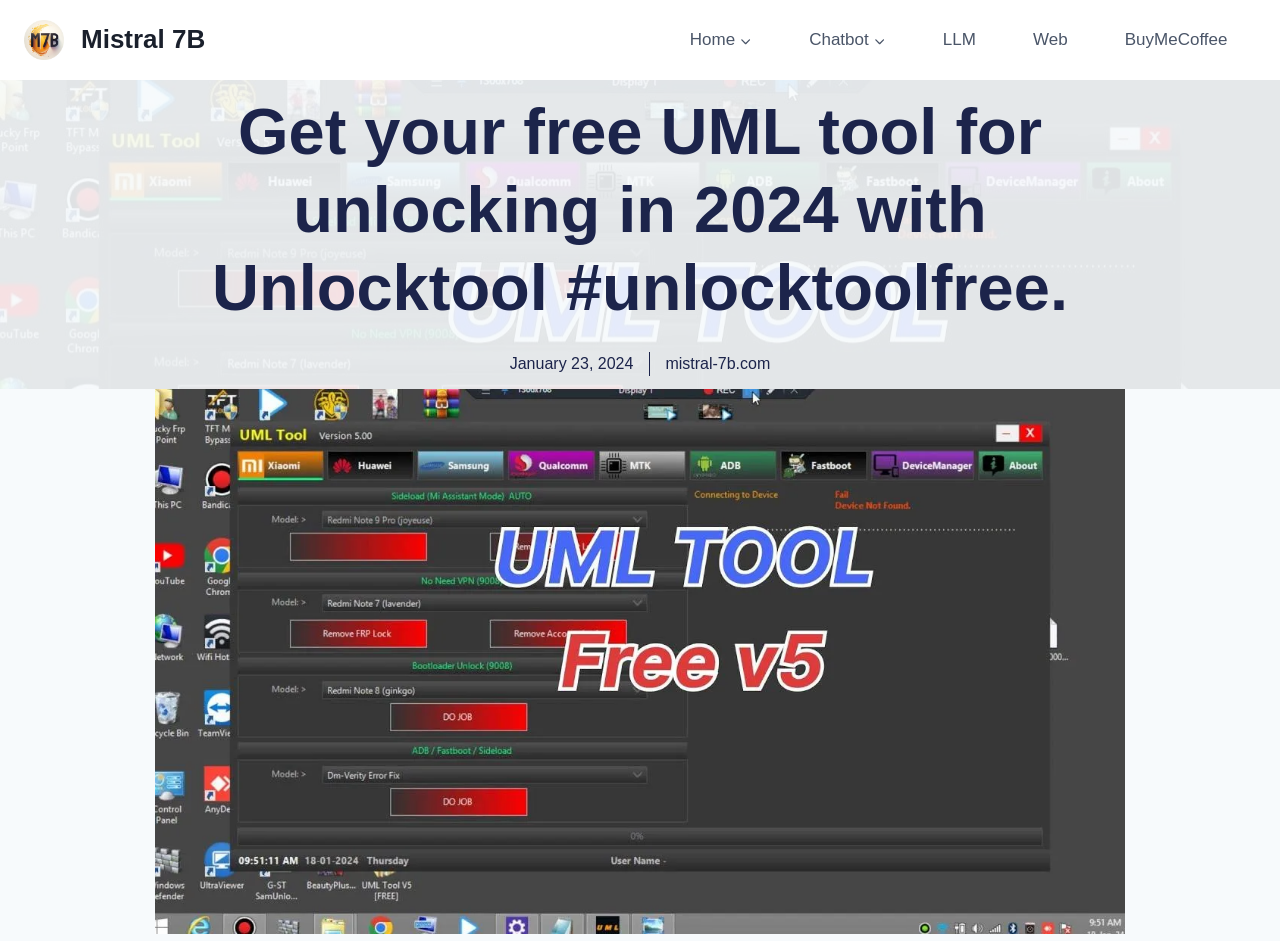Find the bounding box coordinates for the element that must be clicked to complete the instruction: "Visit the Chatbot page". The coordinates should be four float numbers between 0 and 1, indicated as [left, top, right, bottom].

[0.61, 0.017, 0.714, 0.068]